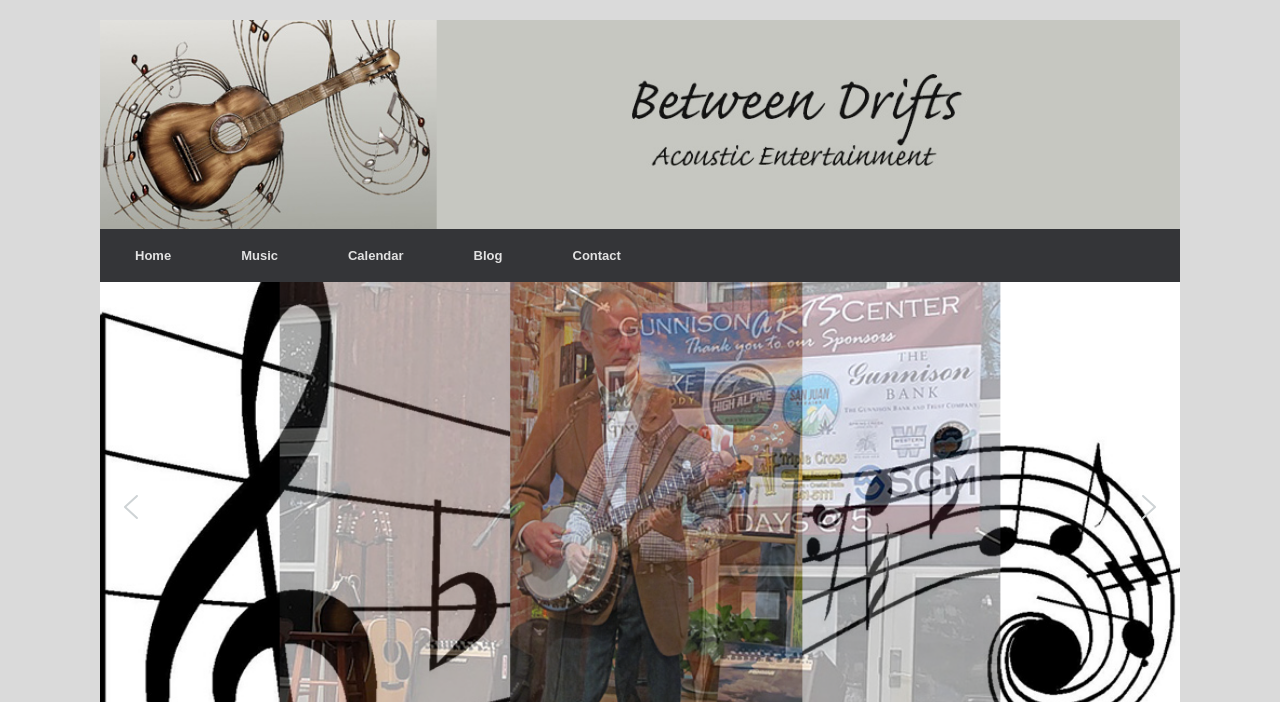How many navigation links are present in the top menu?
Based on the image, provide a one-word or brief-phrase response.

5